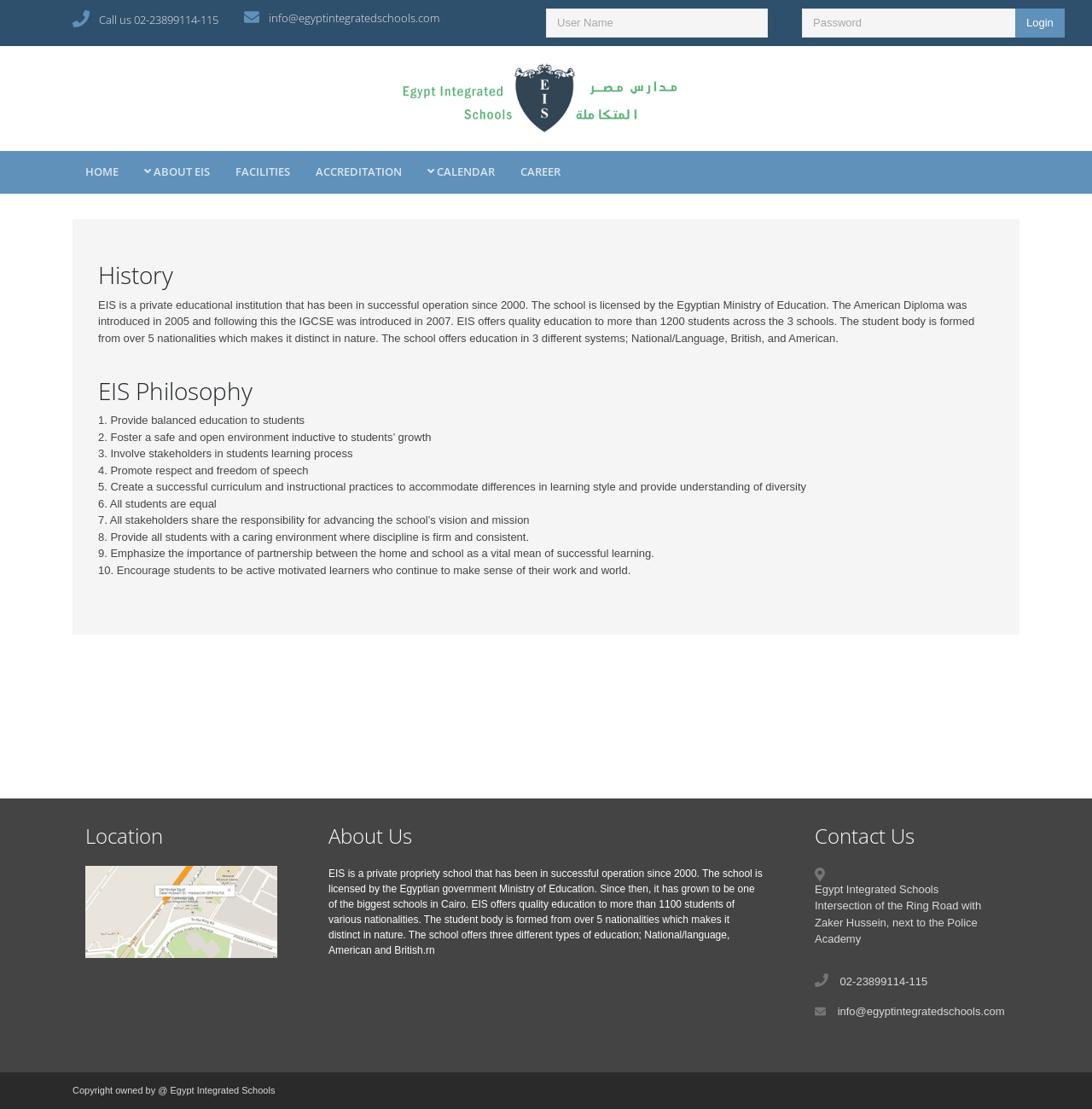Please provide the bounding box coordinate of the region that matches the element description: Home. Coordinates should be in the format (top-left x, top-left y, bottom-right x, bottom-right y) and all values should be between 0 and 1.

[0.066, 0.136, 0.12, 0.174]